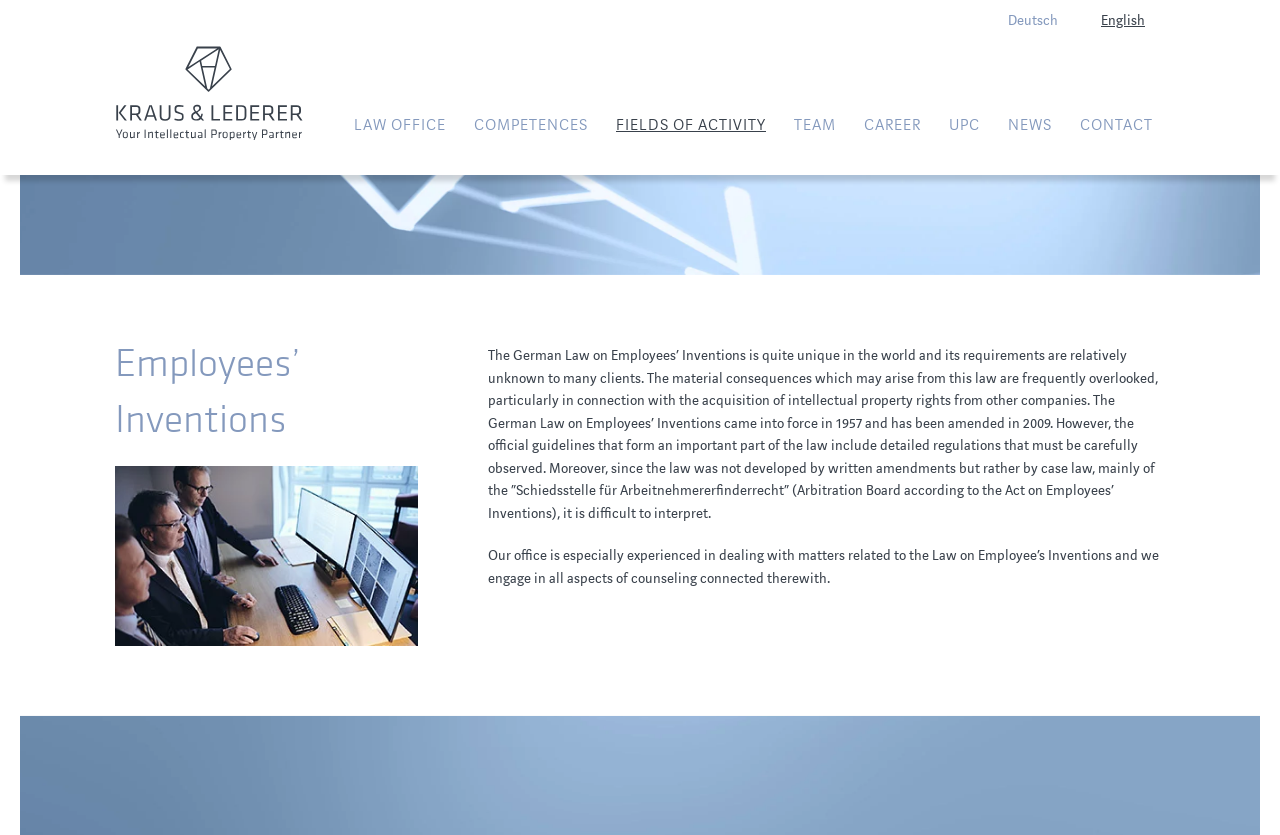Identify the bounding box coordinates of the region that needs to be clicked to carry out this instruction: "View law office information". Provide these coordinates as four float numbers ranging from 0 to 1, i.e., [left, top, right, bottom].

[0.267, 0.058, 0.358, 0.165]